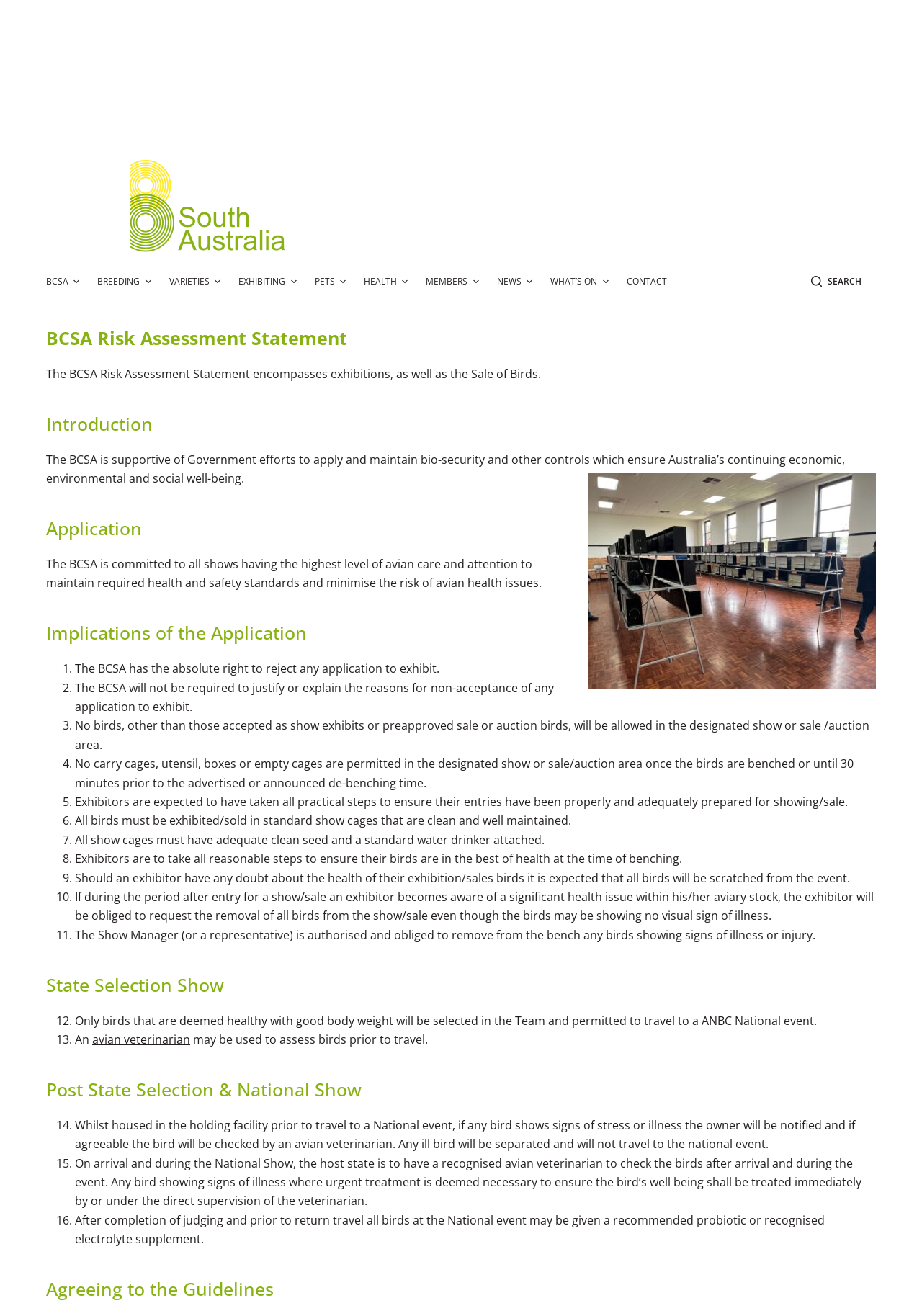How many points are listed under 'Implications of the Application'?
Answer the question with a single word or phrase derived from the image.

15